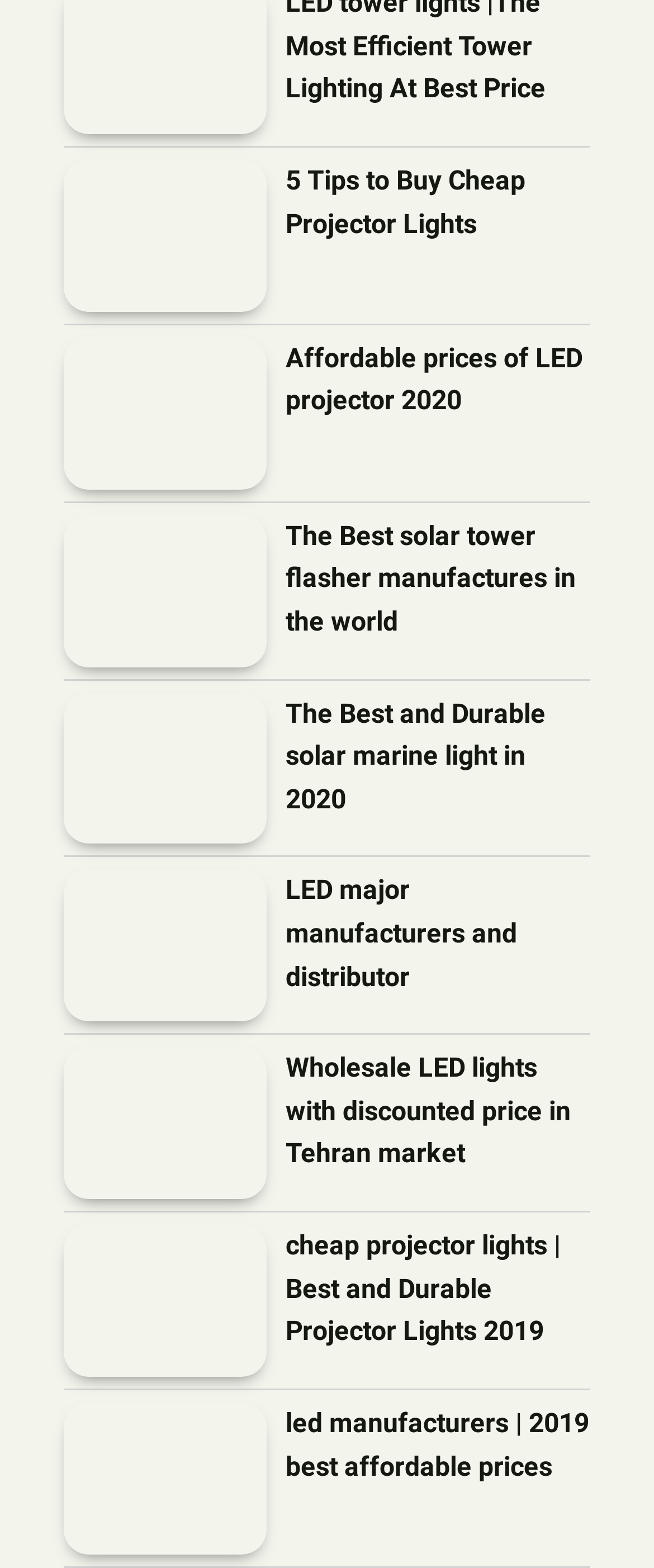Please identify the bounding box coordinates of the element's region that should be clicked to execute the following instruction: "Read the heading of The Best solar tower flasher manufactures in the world". The bounding box coordinates must be four float numbers between 0 and 1, i.e., [left, top, right, bottom].

[0.437, 0.328, 0.903, 0.411]